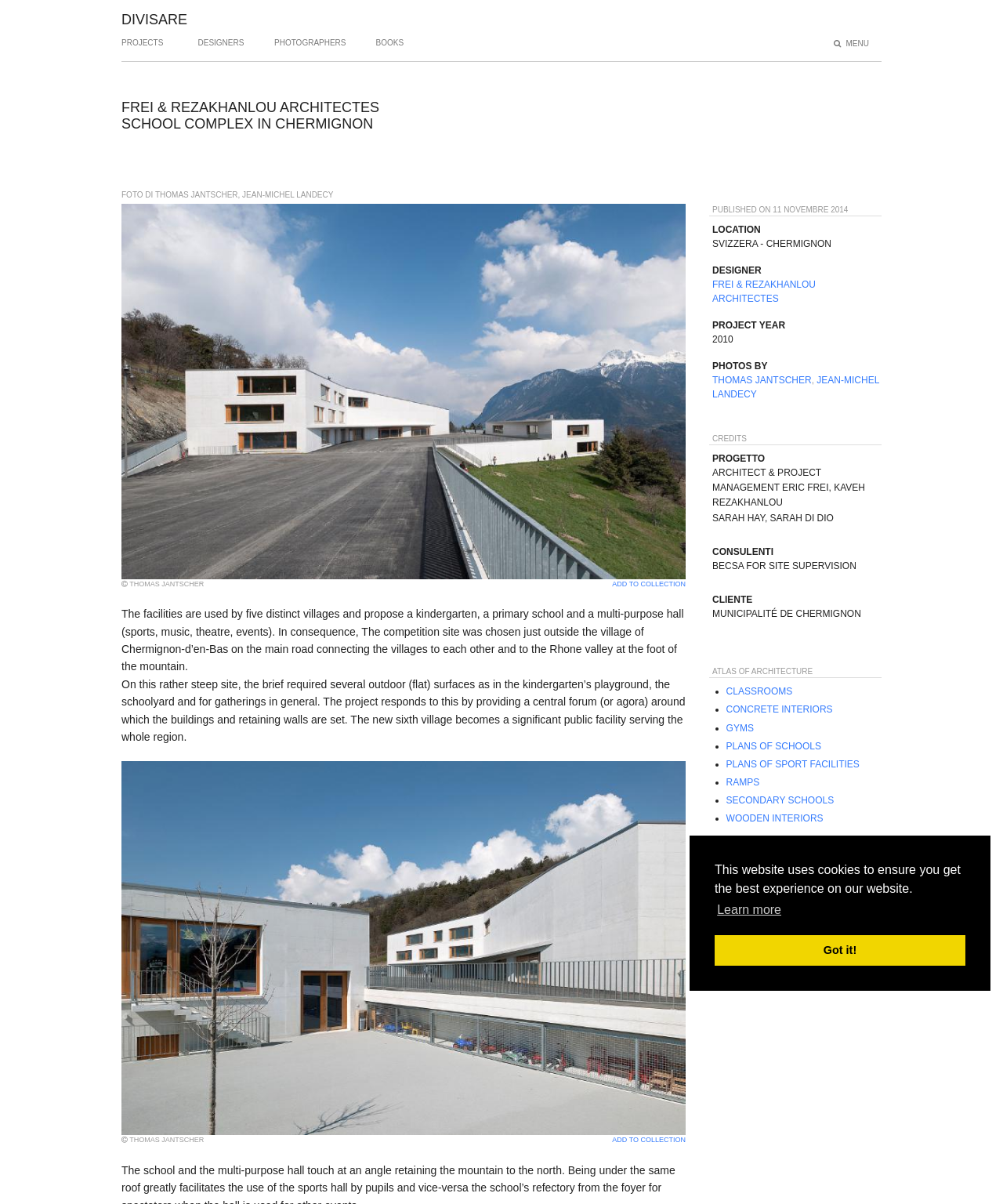What is the location of the school complex?
Use the image to answer the question with a single word or phrase.

Switzerland - Chermignon